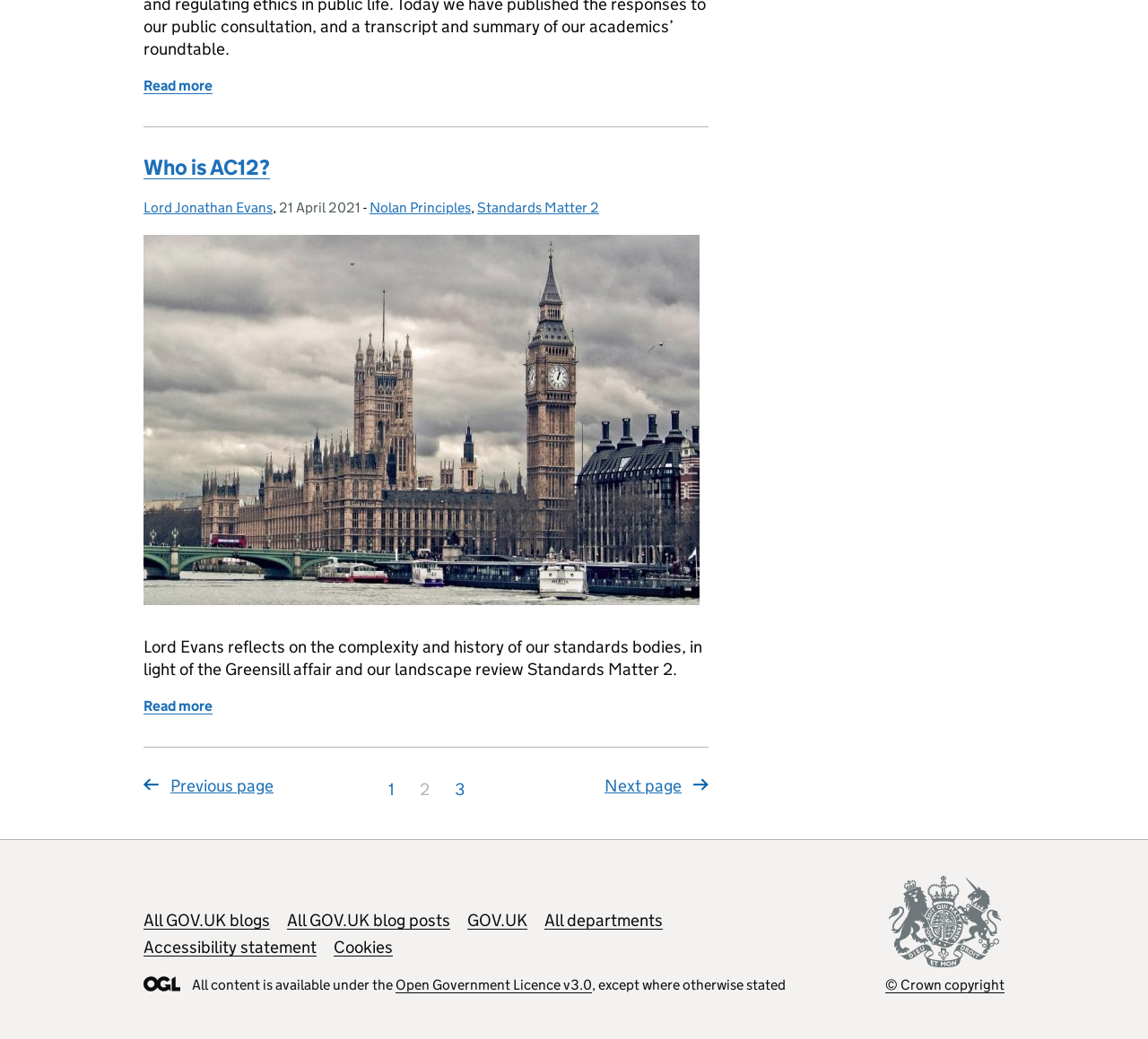What is the date of the blog post?
Please answer the question as detailed as possible based on the image.

The date of the blog post can be found in the header section of the webpage, where it says 'Posted on: 21 April 2021'. This indicates that the blog post was published on 21 April 2021.